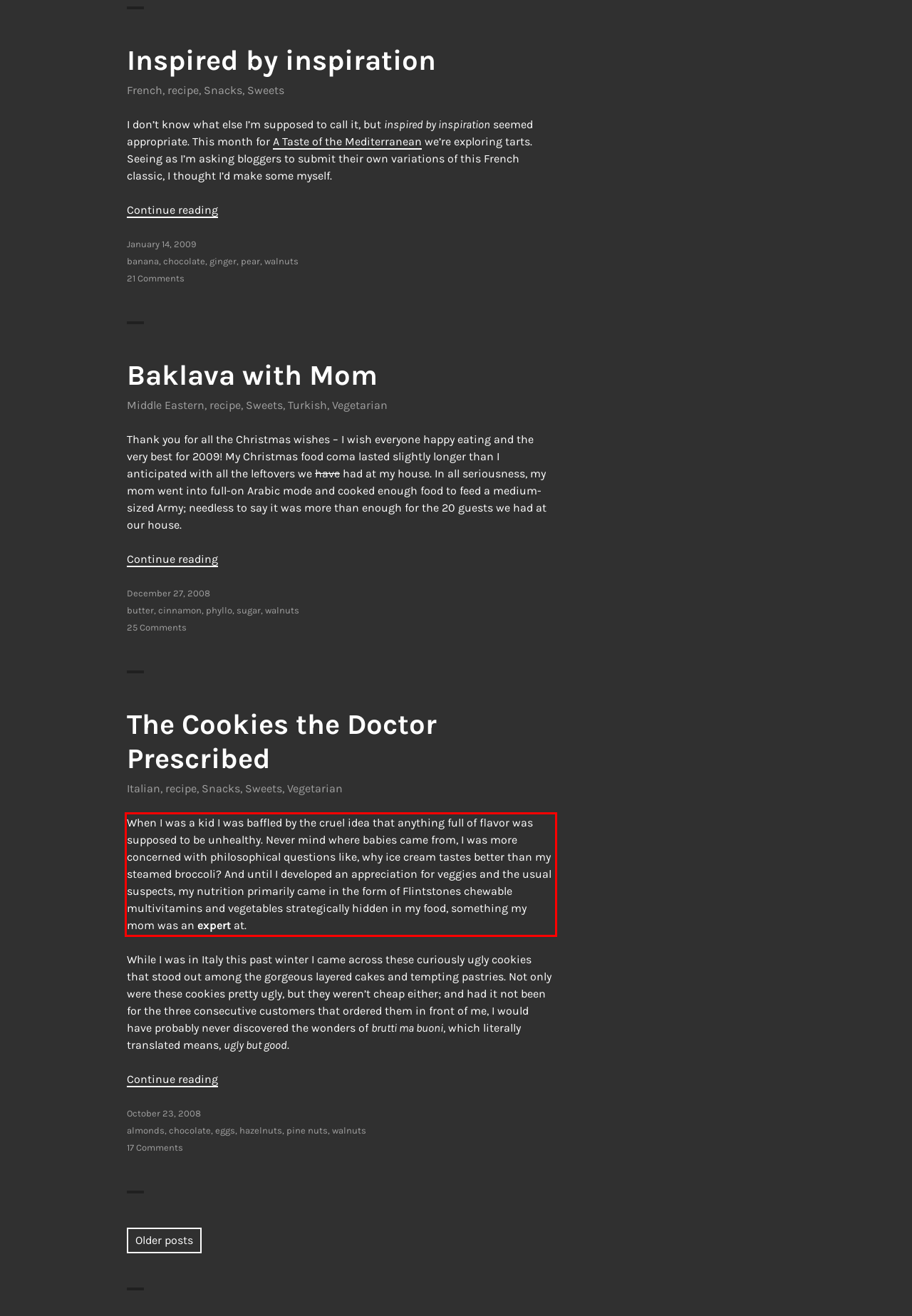Please recognize and transcribe the text located inside the red bounding box in the webpage image.

When I was a kid I was baffled by the cruel idea that anything full of flavor was supposed to be unhealthy. Never mind where babies came from, I was more concerned with philosophical questions like, why ice cream tastes better than my steamed broccoli? And until I developed an appreciation for veggies and the usual suspects, my nutrition primarily came in the form of Flintstones chewable multivitamins and vegetables strategically hidden in my food, something my mom was an expert at.